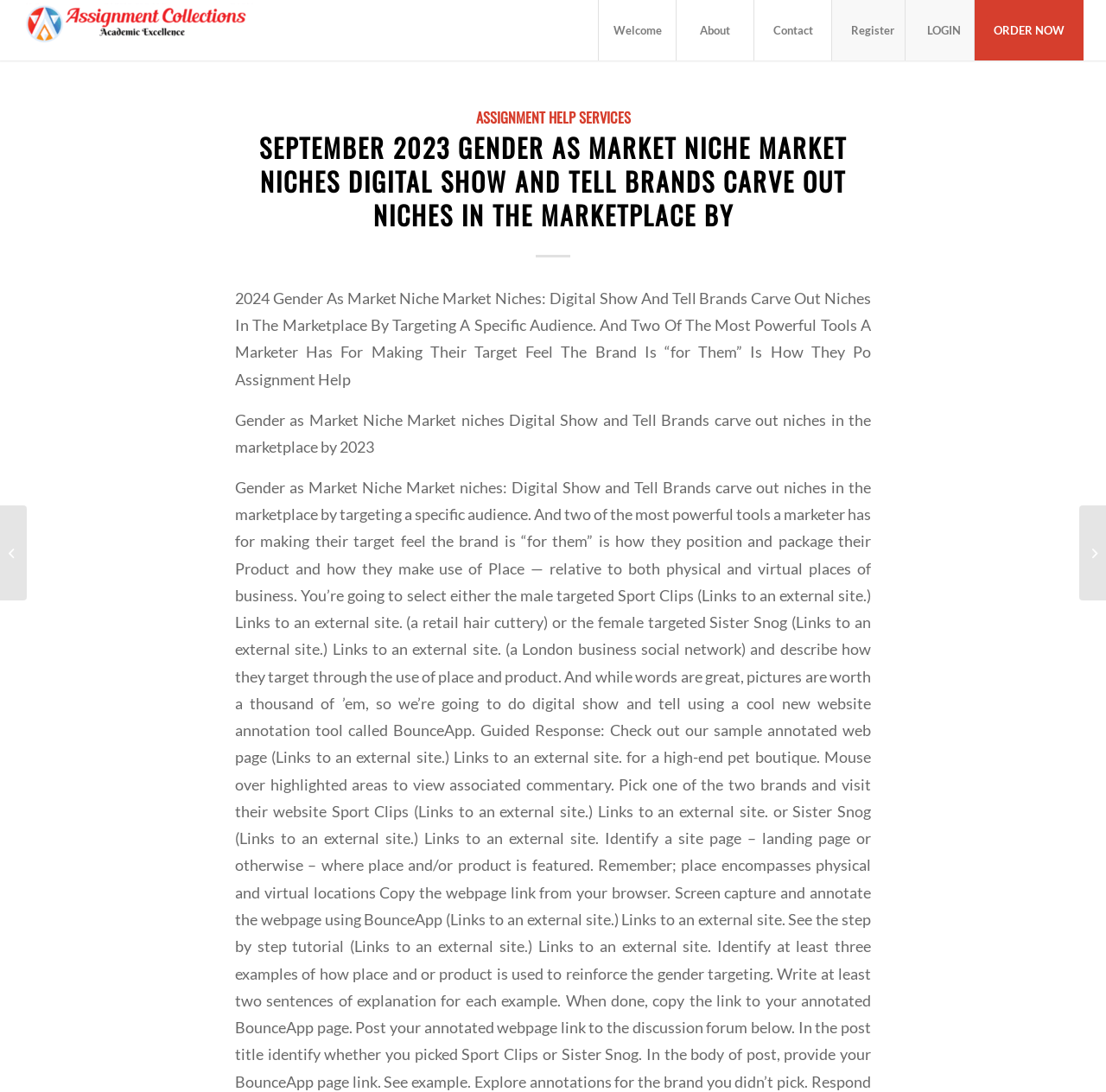Show me the bounding box coordinates of the clickable region to achieve the task as per the instruction: "Follow the 'September 2023 MUST READ FOLLOW DIRECTIONS...' link".

[0.0, 0.463, 0.024, 0.55]